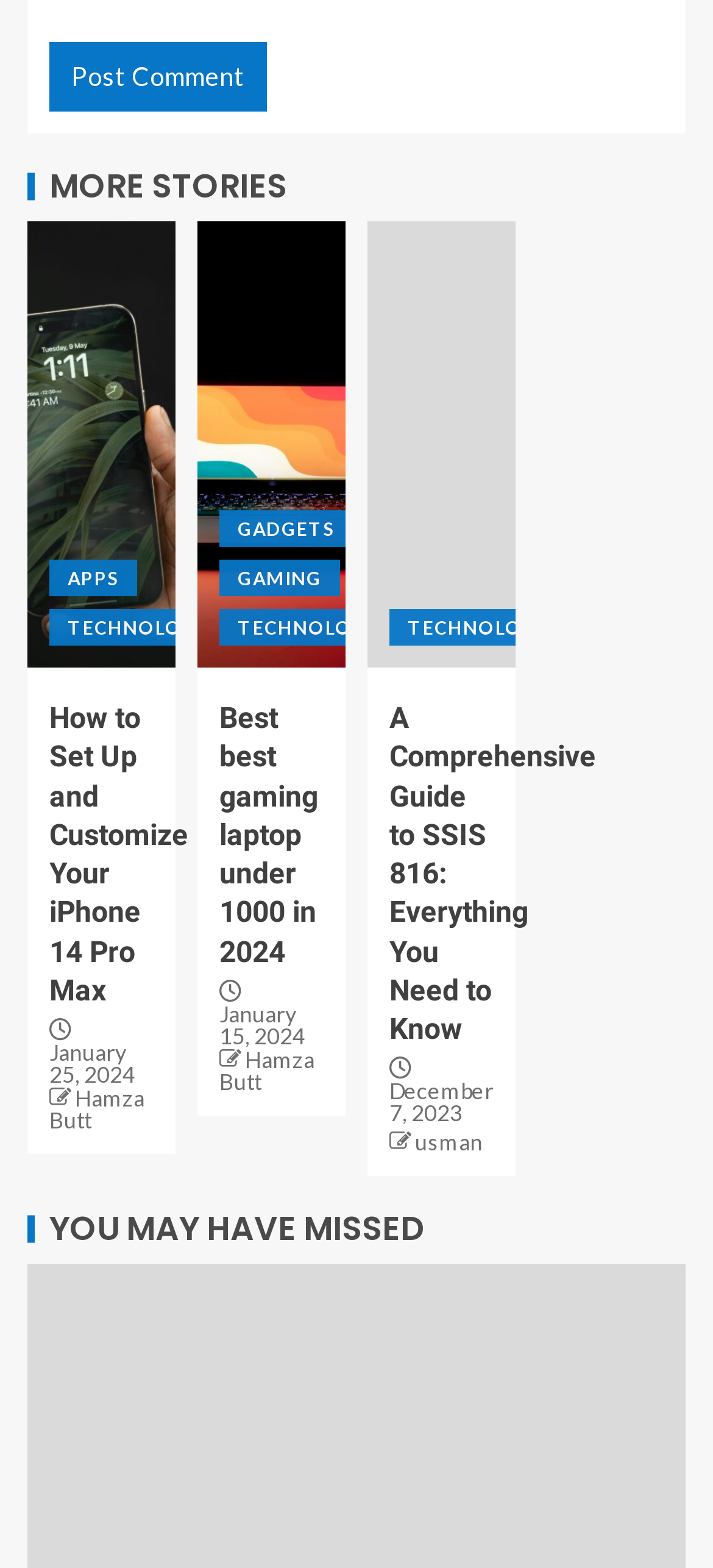Can you find the bounding box coordinates for the element to click on to achieve the instruction: "Explore the 'GADGETS' category"?

[0.308, 0.326, 0.496, 0.349]